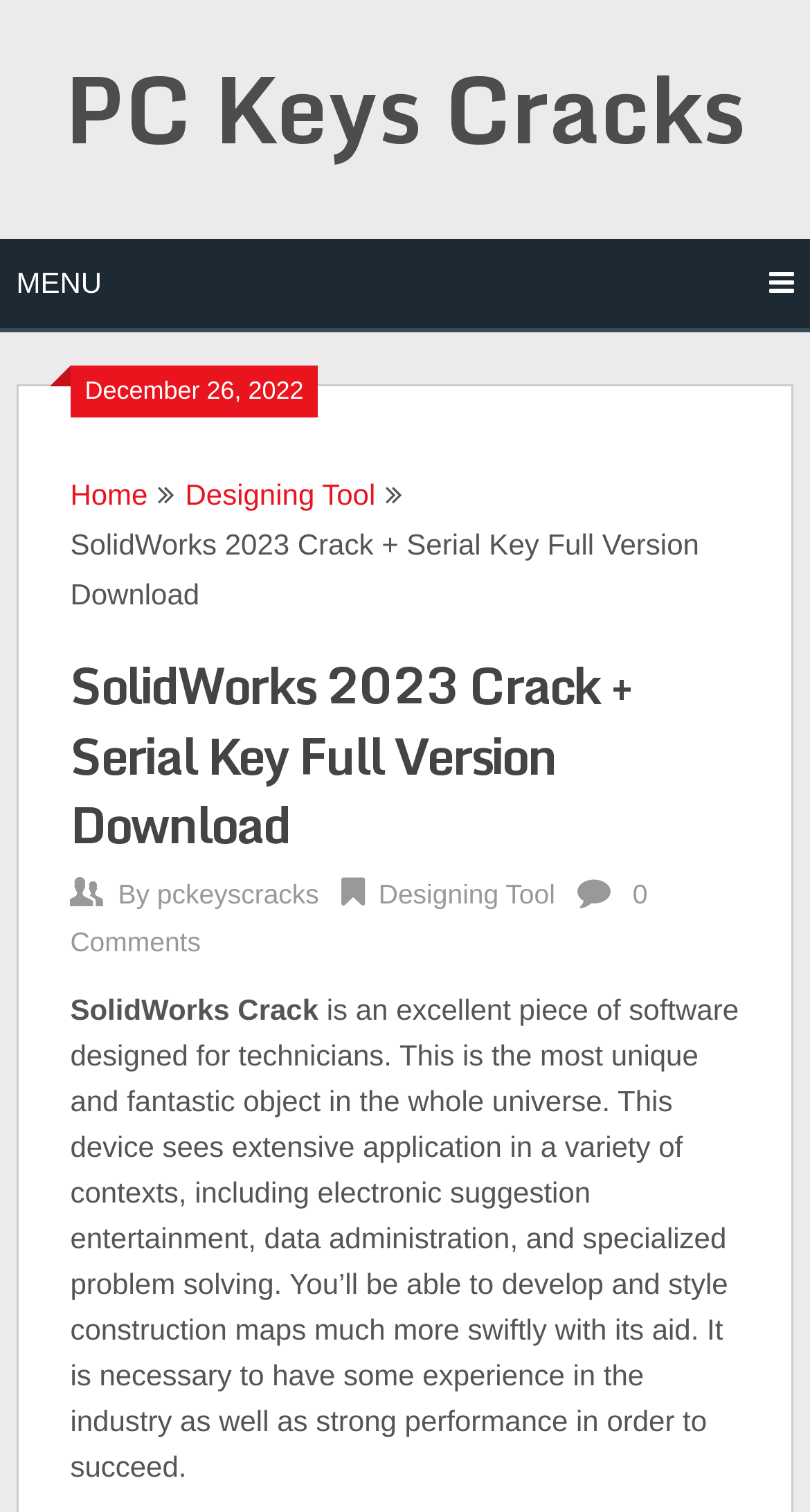Locate the bounding box coordinates of the element that should be clicked to fulfill the instruction: "read more about SolidWorks 2023 Crack".

[0.087, 0.43, 0.913, 0.568]